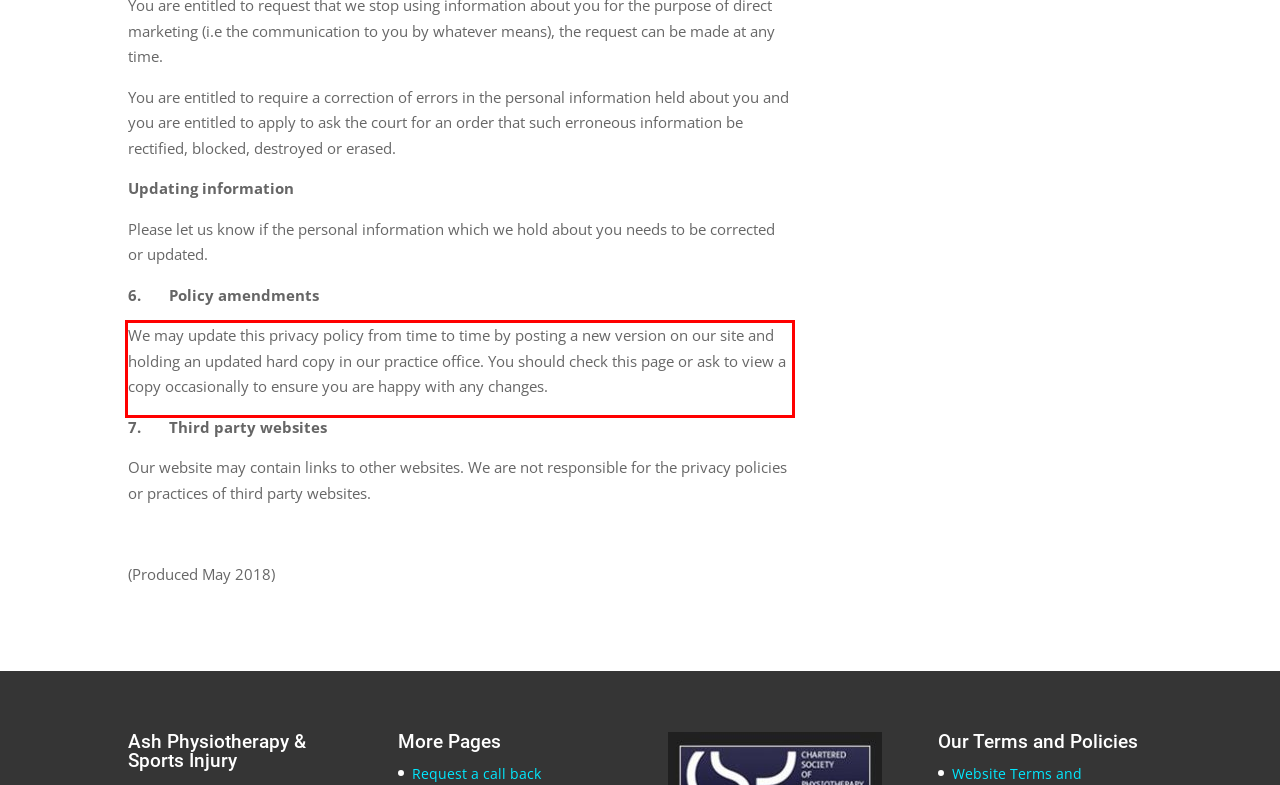Given a webpage screenshot with a red bounding box, perform OCR to read and deliver the text enclosed by the red bounding box.

We may update this privacy policy from time to time by posting a new version on our site and holding an updated hard copy in our practice office. You should check this page or ask to view a copy occasionally to ensure you are happy with any changes.